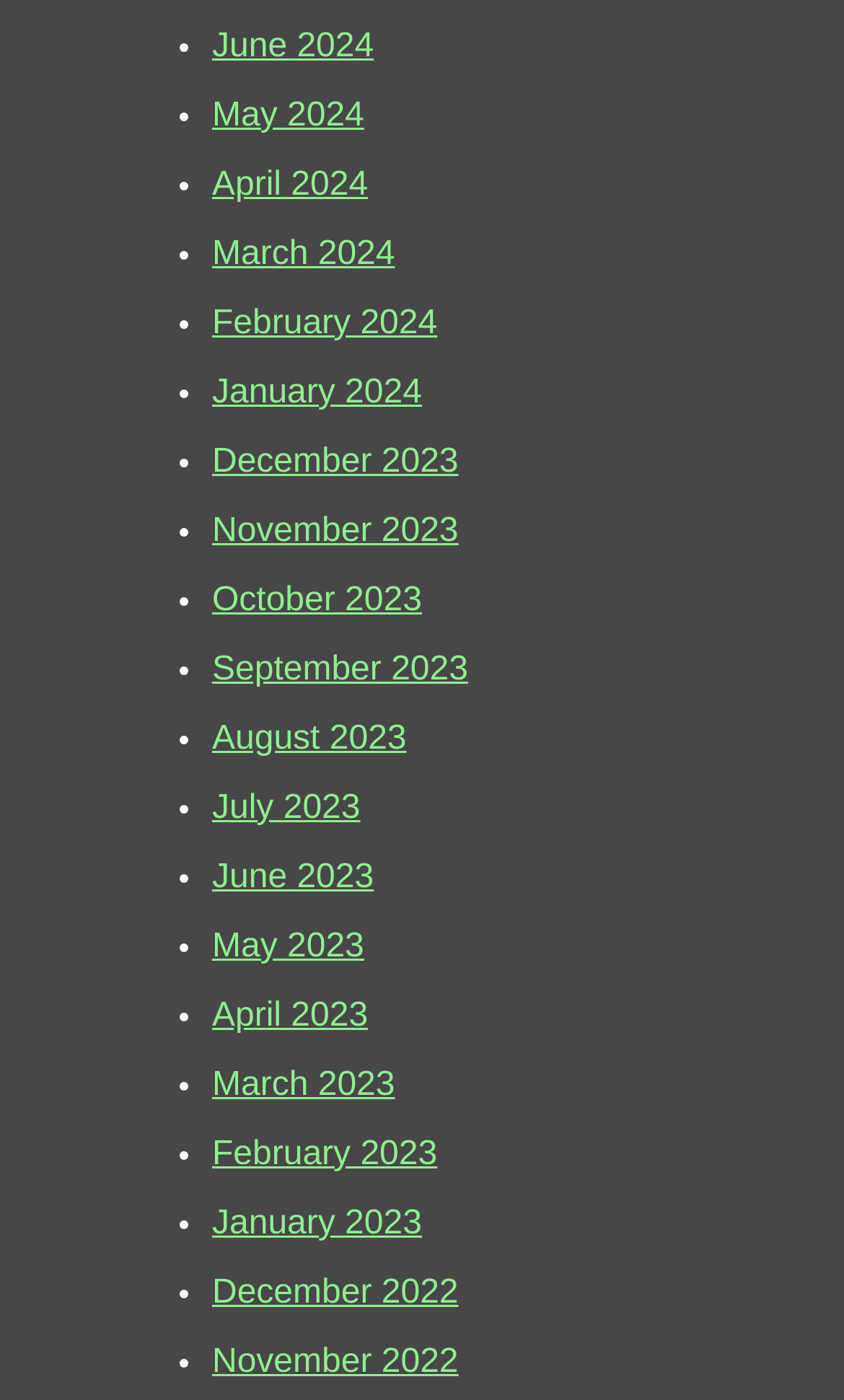What is the next month after May 2024?
Please use the image to provide an in-depth answer to the question.

By looking at the list of links, I found that the next month after May 2024 is June 2024, which is located immediately below May 2024 in the list.